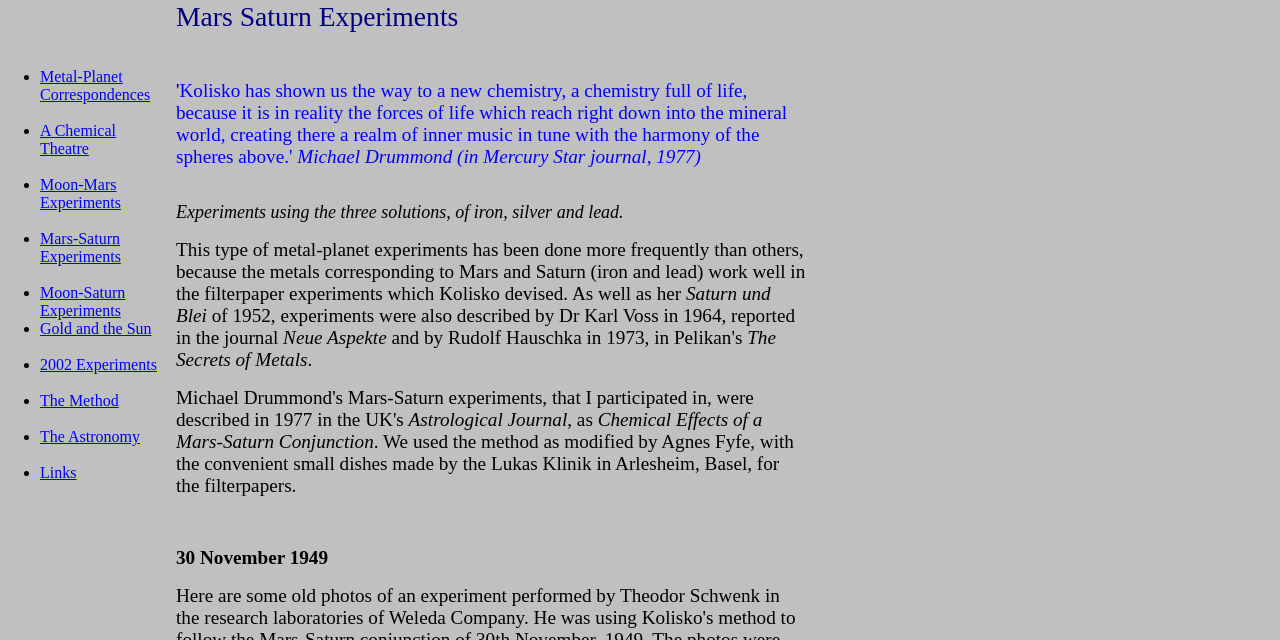Show the bounding box coordinates of the region that should be clicked to follow the instruction: "Click on Metal-Planet Correspondences."

[0.031, 0.106, 0.117, 0.161]